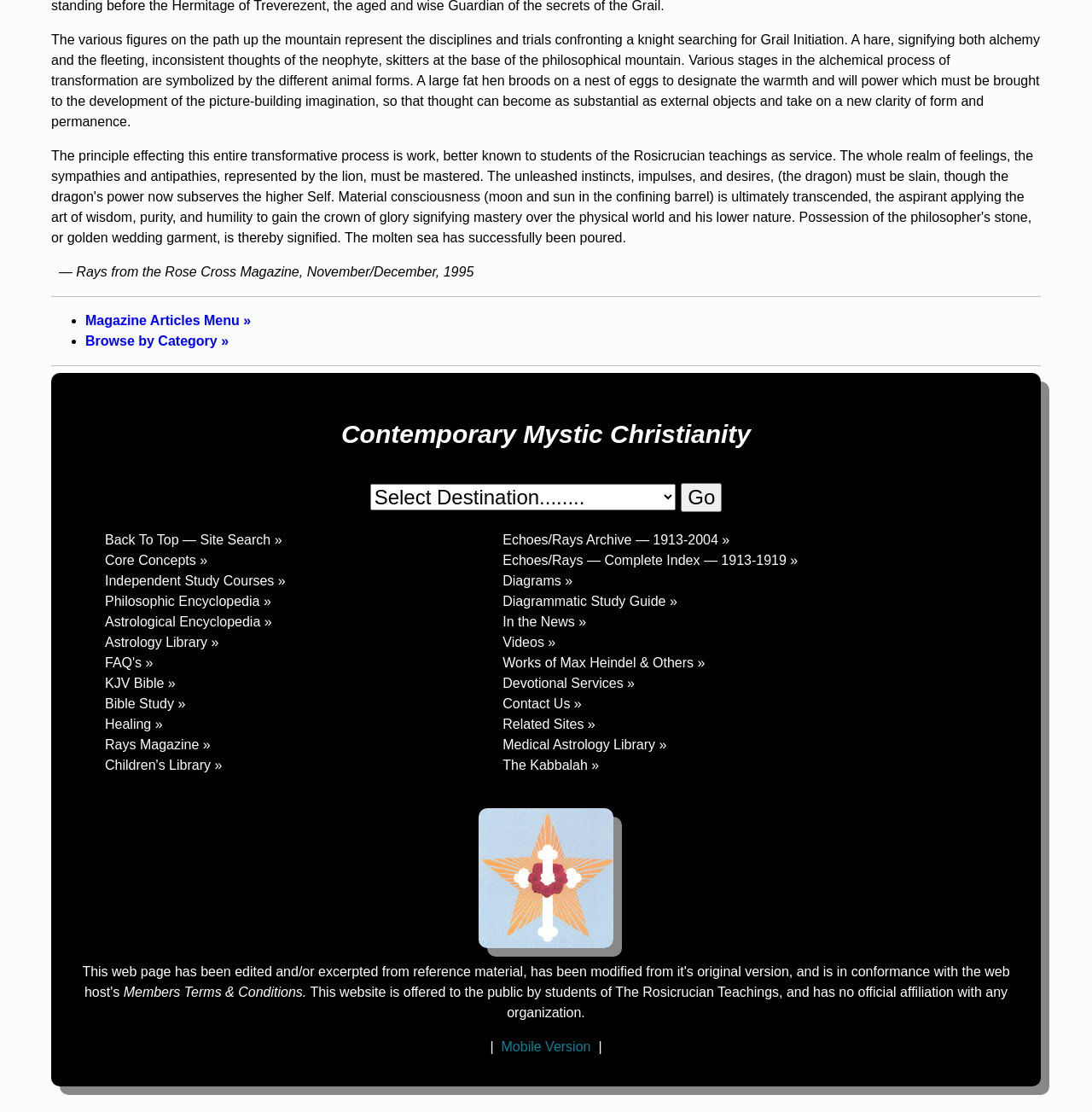Identify the bounding box coordinates for the region to click in order to carry out this instruction: "Visit the Mobile Version". Provide the coordinates using four float numbers between 0 and 1, formatted as [left, top, right, bottom].

[0.456, 0.935, 0.544, 0.948]